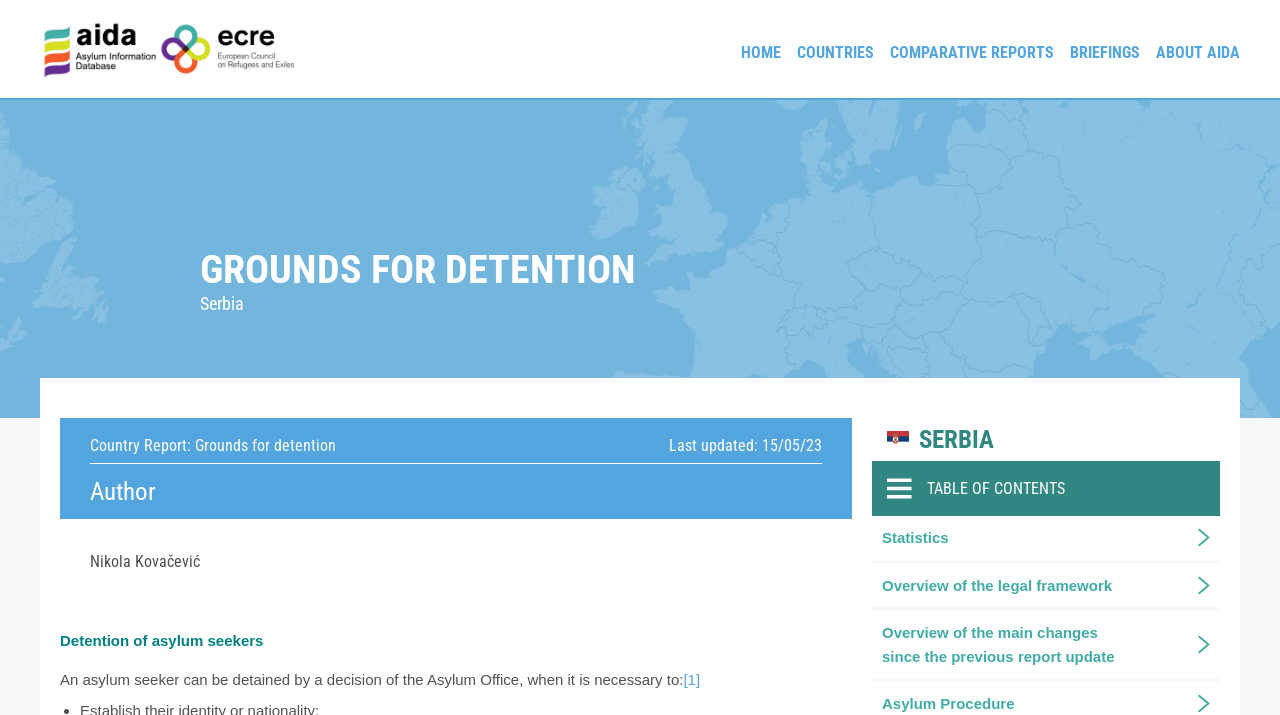What is the country of the current report?
Look at the image and respond to the question as thoroughly as possible.

I determined the answer by looking at the heading 'Serbia' which is a subheading of 'GROUNDS FOR DETENTION' and is located below the 'Country Report:' static text.